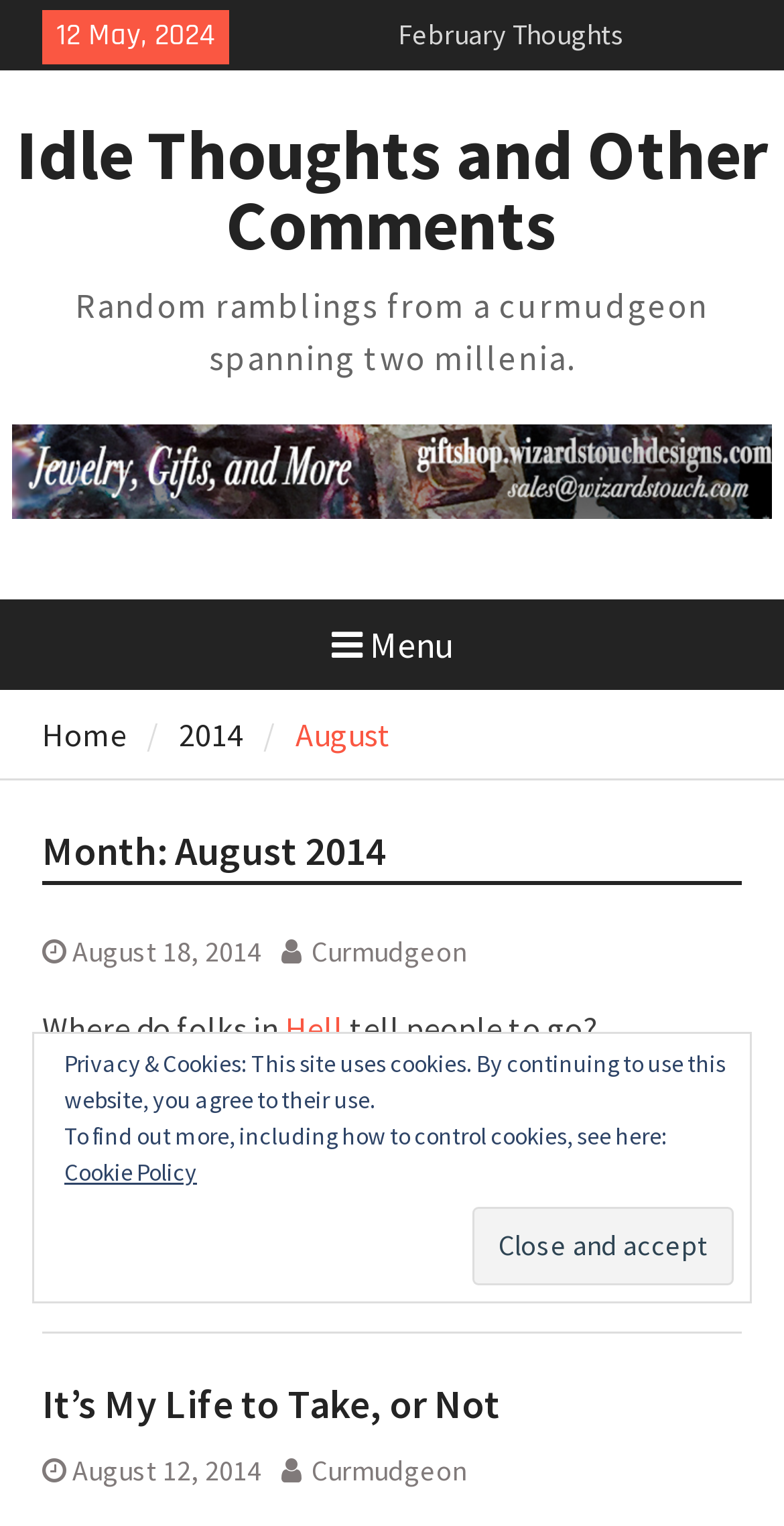Explain in detail what is displayed on the webpage.

This webpage appears to be a blog or personal website, with a focus on the author's thoughts and opinions. The title of the page is "August 2014 – Idle Thoughts and Other Comments". 

At the top of the page, there is a date "12 May, 2024" and a series of links to other articles or posts, including "February Thoughts", "King Arthur’s Question", and "Building a Boat in the Garage". 

Below these links, there is a brief description of the website, stating that it contains "Random ramblings from a curmudgeon spanning two millenia." 

To the right of this description, there is a menu button with a hamburger icon, which is not currently expanded. 

Below the description, there is a navigation section with breadcrumbs, showing the current location as "Home > 2014 > August". 

The main content of the page is divided into several sections. The first section has a heading "Month: August 2014" and contains a series of articles or posts. The first post has a heading "Where do folks in Hell tell people to go?" and contains a brief paragraph of text. 

The second section has a heading "It’s My Life to Take, or Not" and also contains a brief paragraph of text. 

At the bottom of the page, there is a footer section with links to other pages, including "Other Comments", "crazy people", "death", and "humor". 

There is also a section with a privacy and cookies policy, which informs users that the site uses cookies and provides a link to a "Cookie Policy" page.